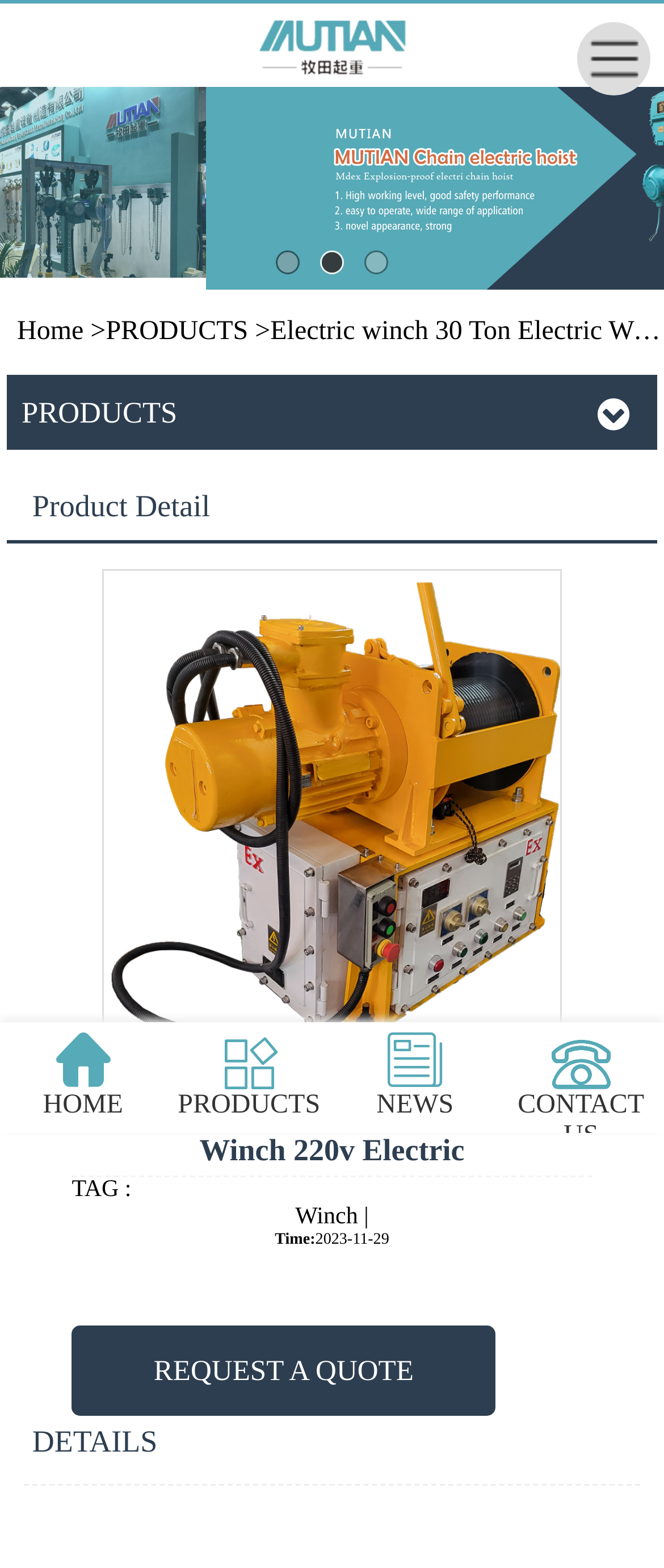From the webpage screenshot, predict the bounding box coordinates (top-left x, top-left y, bottom-right x, bottom-right y) for the UI element described here: REQUEST A QUOTE

[0.108, 0.838, 0.746, 0.896]